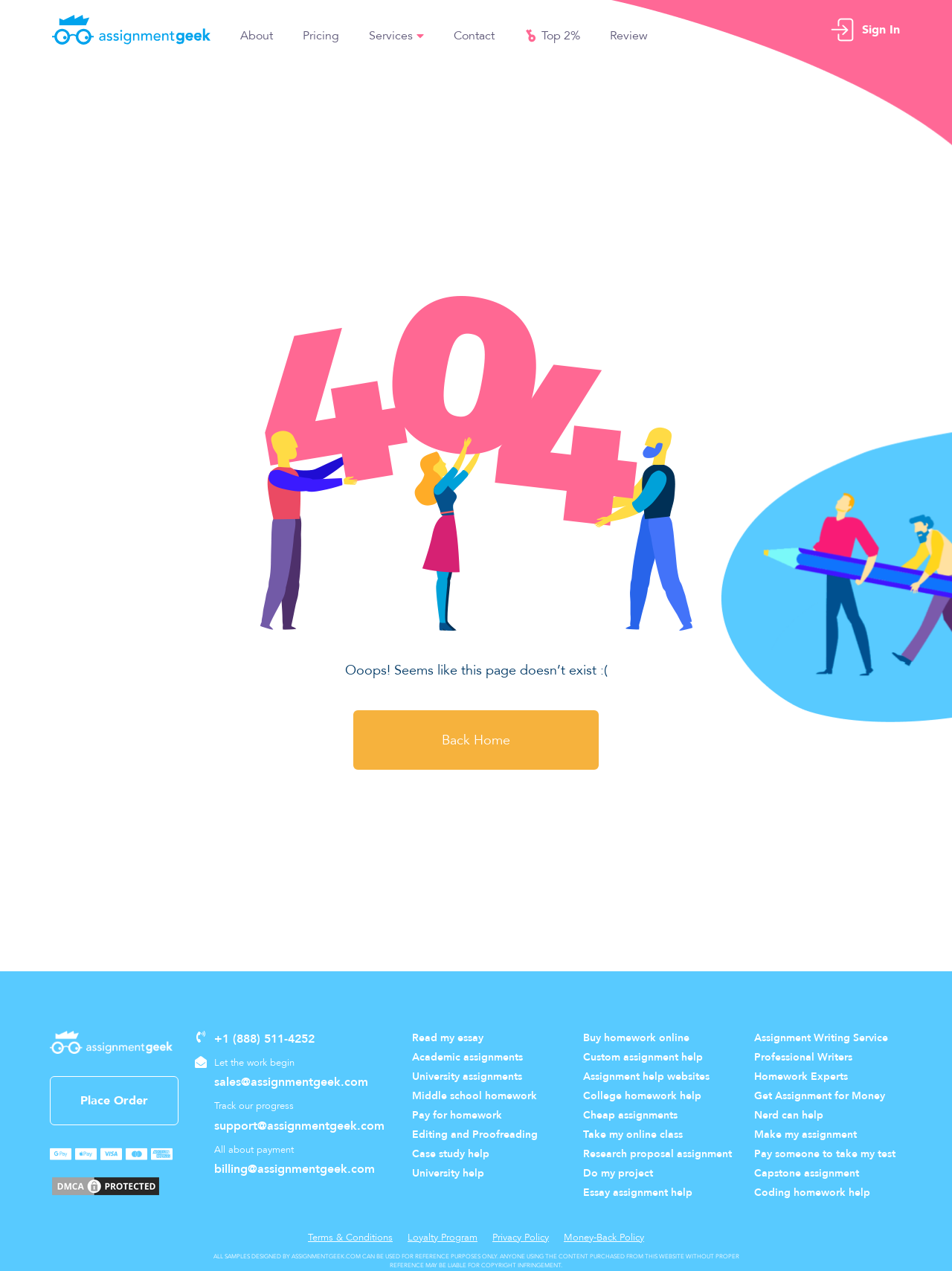Bounding box coordinates are specified in the format (top-left x, top-left y, bottom-right x, bottom-right y). All values are floating point numbers bounded between 0 and 1. Please provide the bounding box coordinate of the region this sentence describes: Case study help

[0.432, 0.902, 0.589, 0.914]